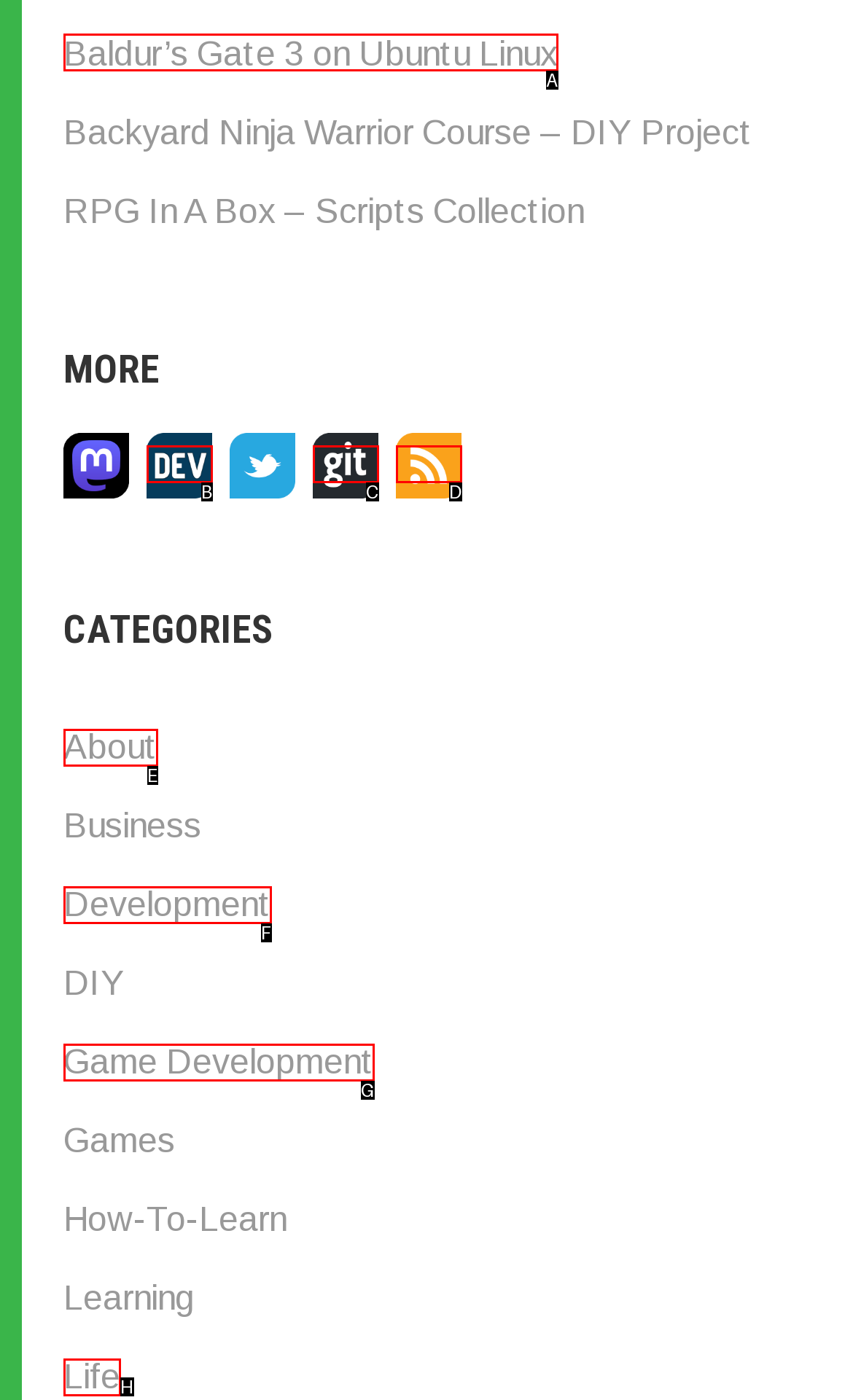Which HTML element fits the description: alt="Posts RSS" title="Posts RSS"? Respond with the letter of the appropriate option directly.

D